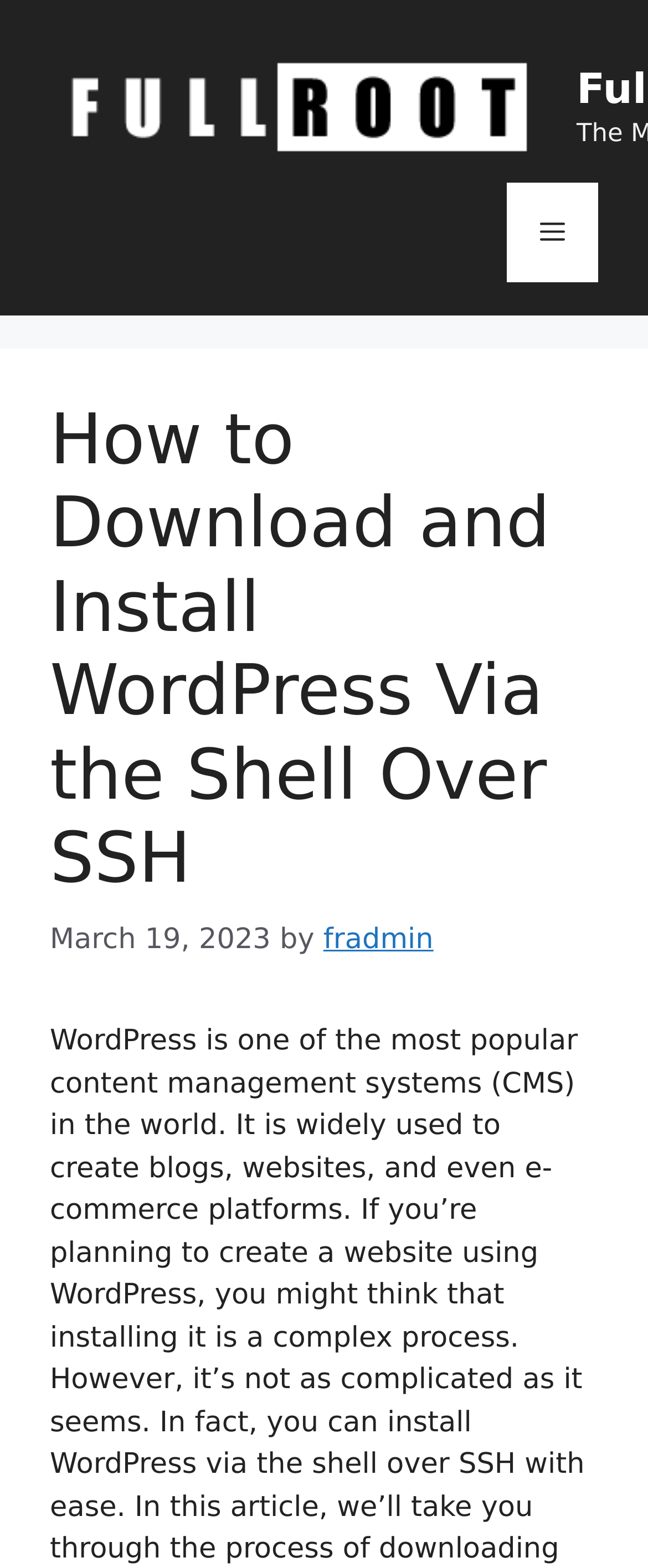Provide a brief response to the question below using a single word or phrase: 
Is the menu expanded?

No